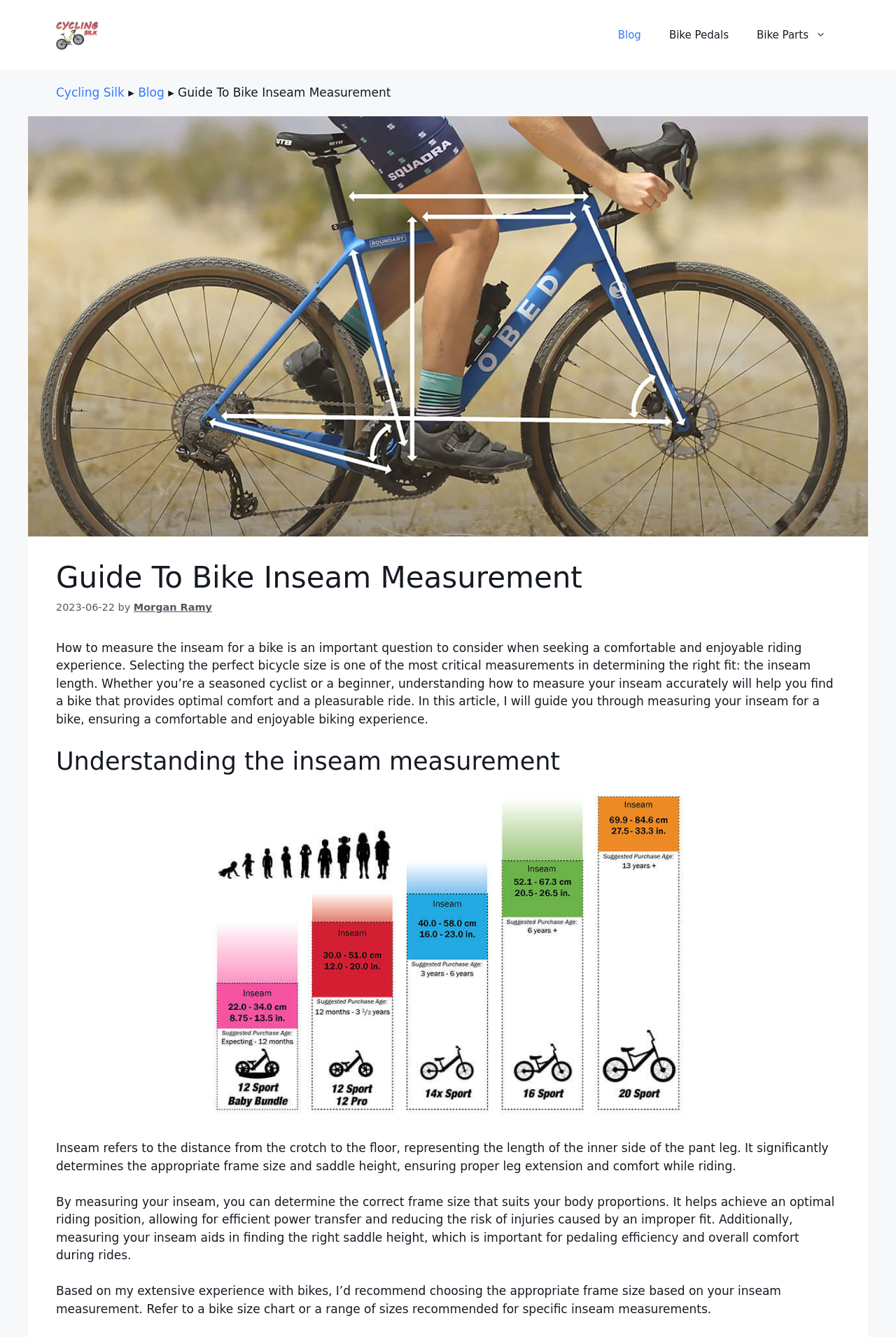What does inseam refer to?
Give a detailed response to the question by analyzing the screenshot.

Inseam refers to the distance from the crotch to the floor, representing the length of the inner side of the pant leg. It significantly determines the appropriate frame size and saddle height, ensuring proper leg extension and comfort while riding.